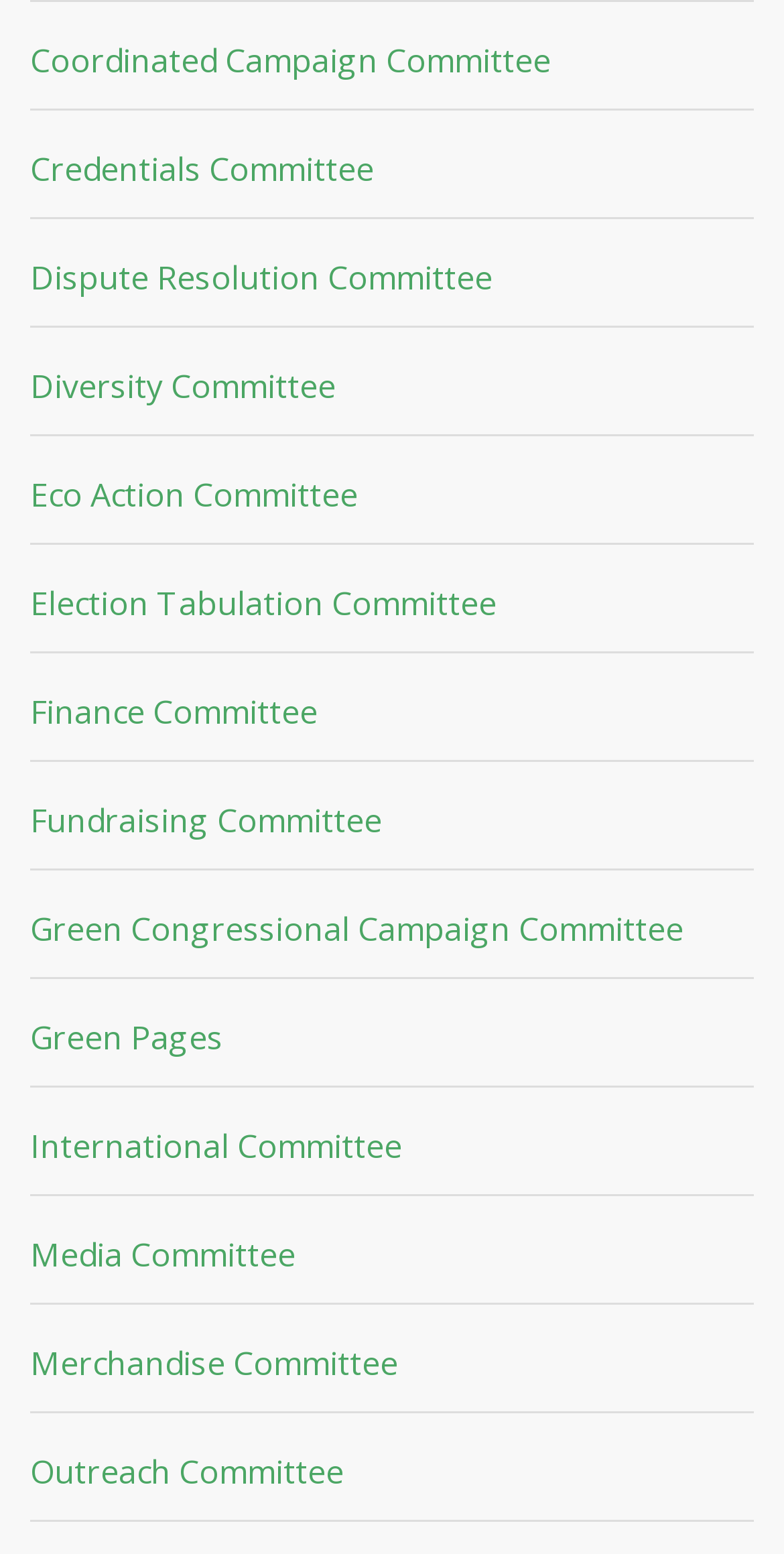Show the bounding box coordinates of the region that should be clicked to follow the instruction: "explore Green Pages."

[0.038, 0.653, 0.285, 0.681]